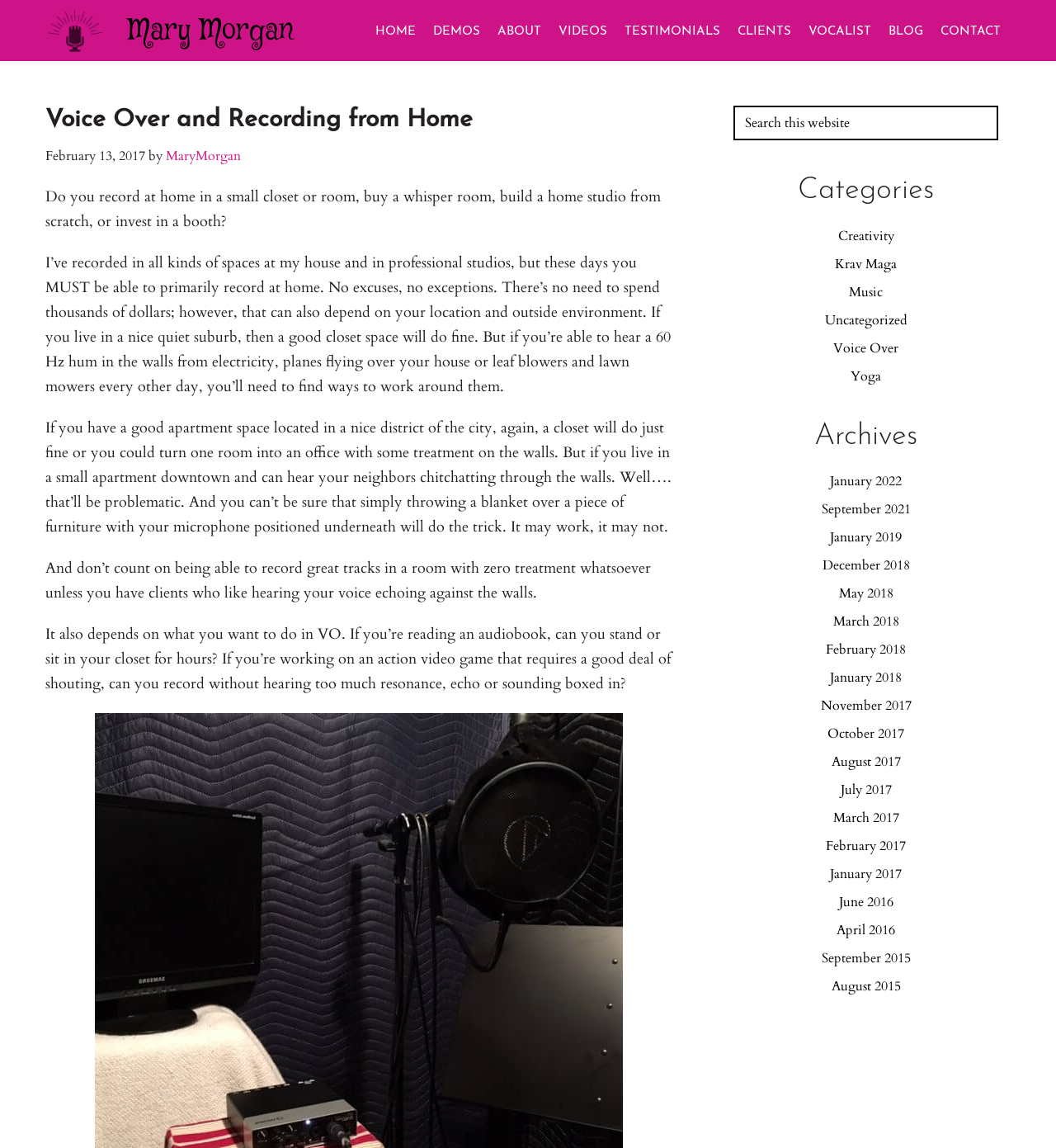Locate the bounding box coordinates of the segment that needs to be clicked to meet this instruction: "Click on the 'CONTACT' link".

[0.891, 0.022, 0.948, 0.033]